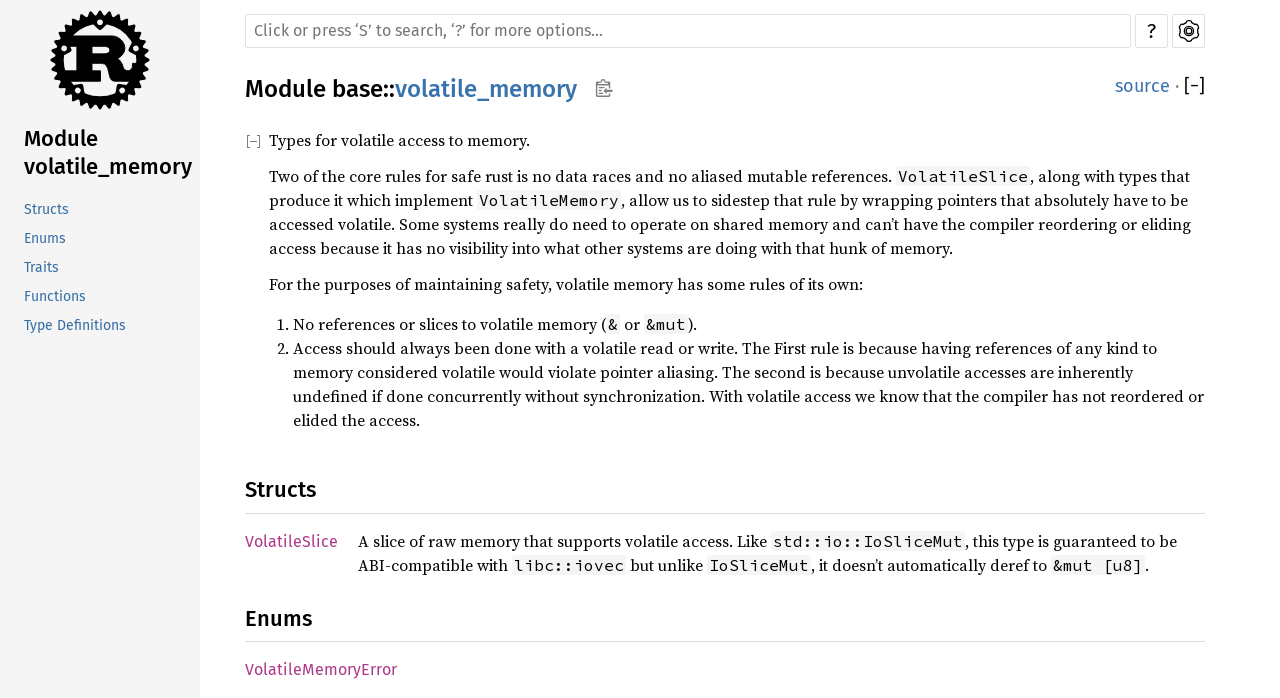Identify the bounding box coordinates of the region that needs to be clicked to carry out this instruction: "Click the 'Structs' link". Provide these coordinates as four float numbers ranging from 0 to 1, i.e., [left, top, right, bottom].

[0.016, 0.28, 0.156, 0.321]